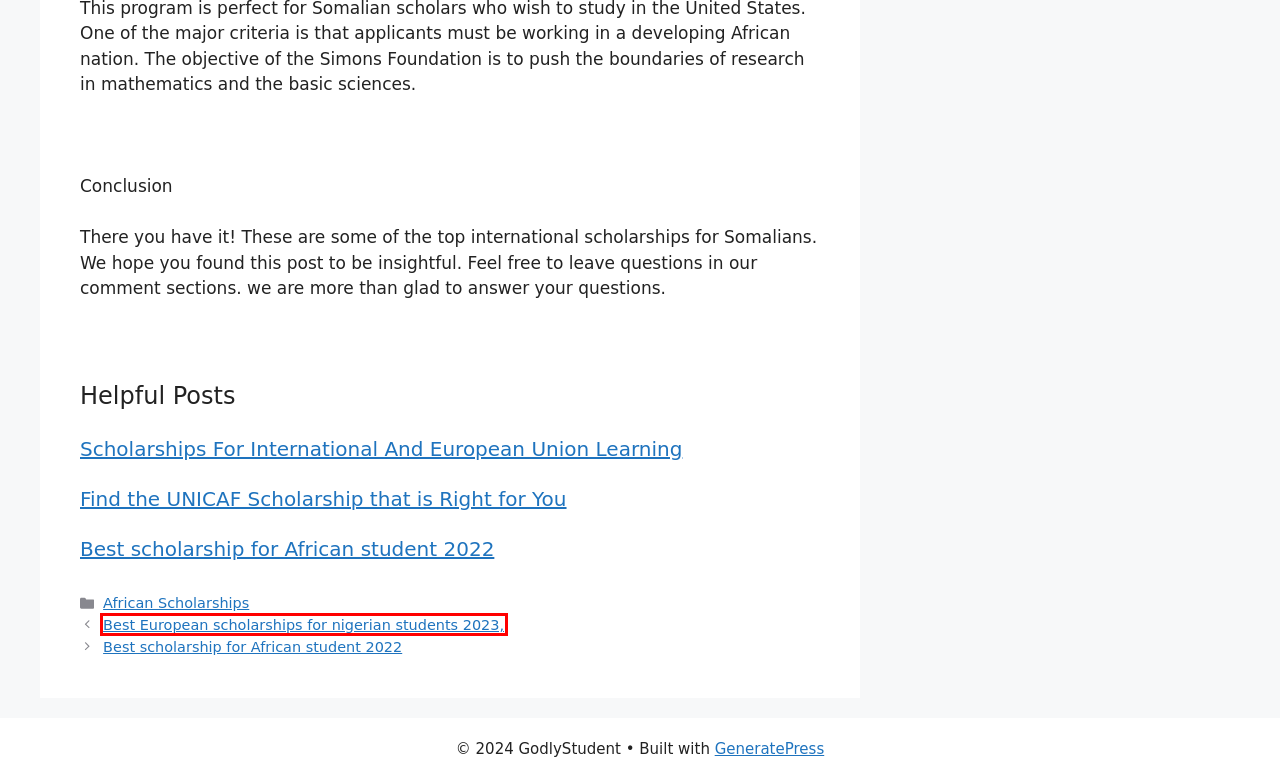You are presented with a screenshot of a webpage containing a red bounding box around a particular UI element. Select the best webpage description that matches the new webpage after clicking the element within the bounding box. Here are the candidates:
A. General - GodlyStudent
B. African Scholarships - GodlyStudent
C. Best European scholarships for nigerian students 2023, - GodlyStudent
D. Scholarships - GodlyStudent
E. Best scholarship for African student 2022 - GodlyStudent
F. Visas - GodlyStudent
G. Online Courses - GodlyStudent
H. Admin - GodlyStudent

C